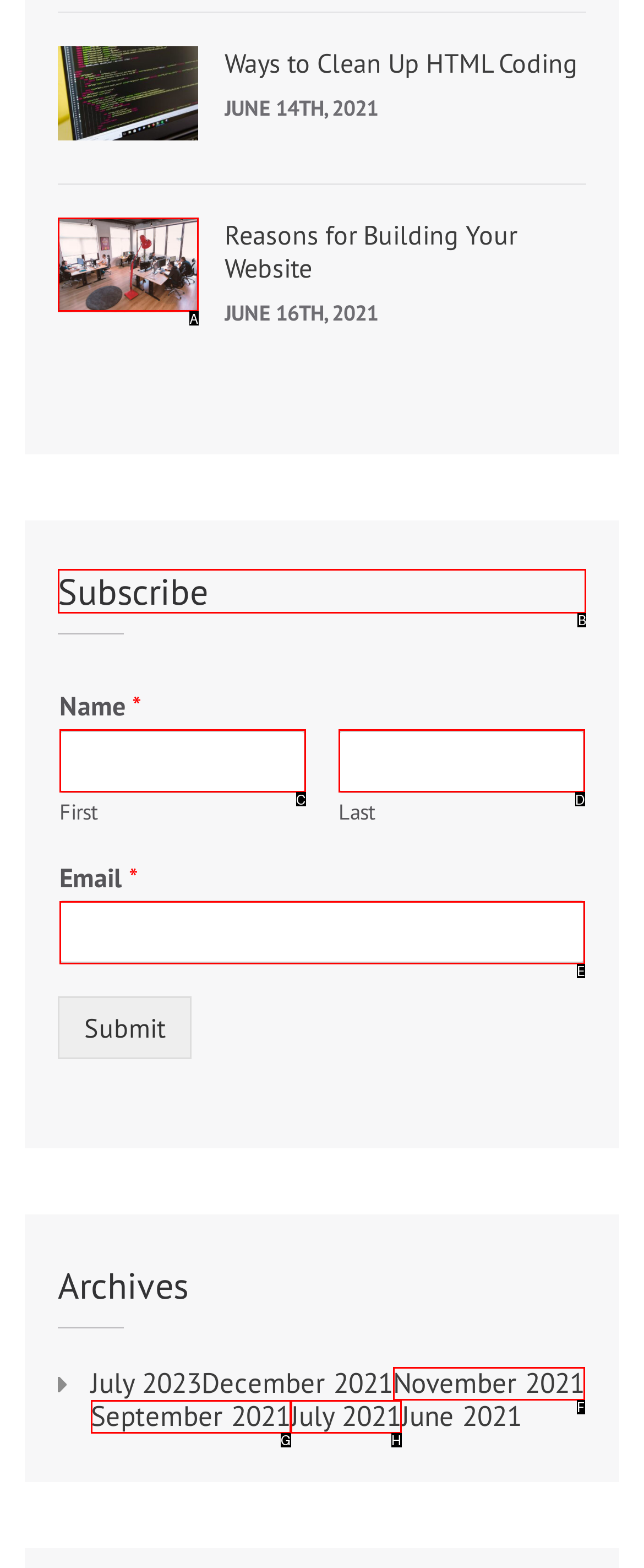Which choice should you pick to execute the task: Subscribe to the newsletter
Respond with the letter associated with the correct option only.

B